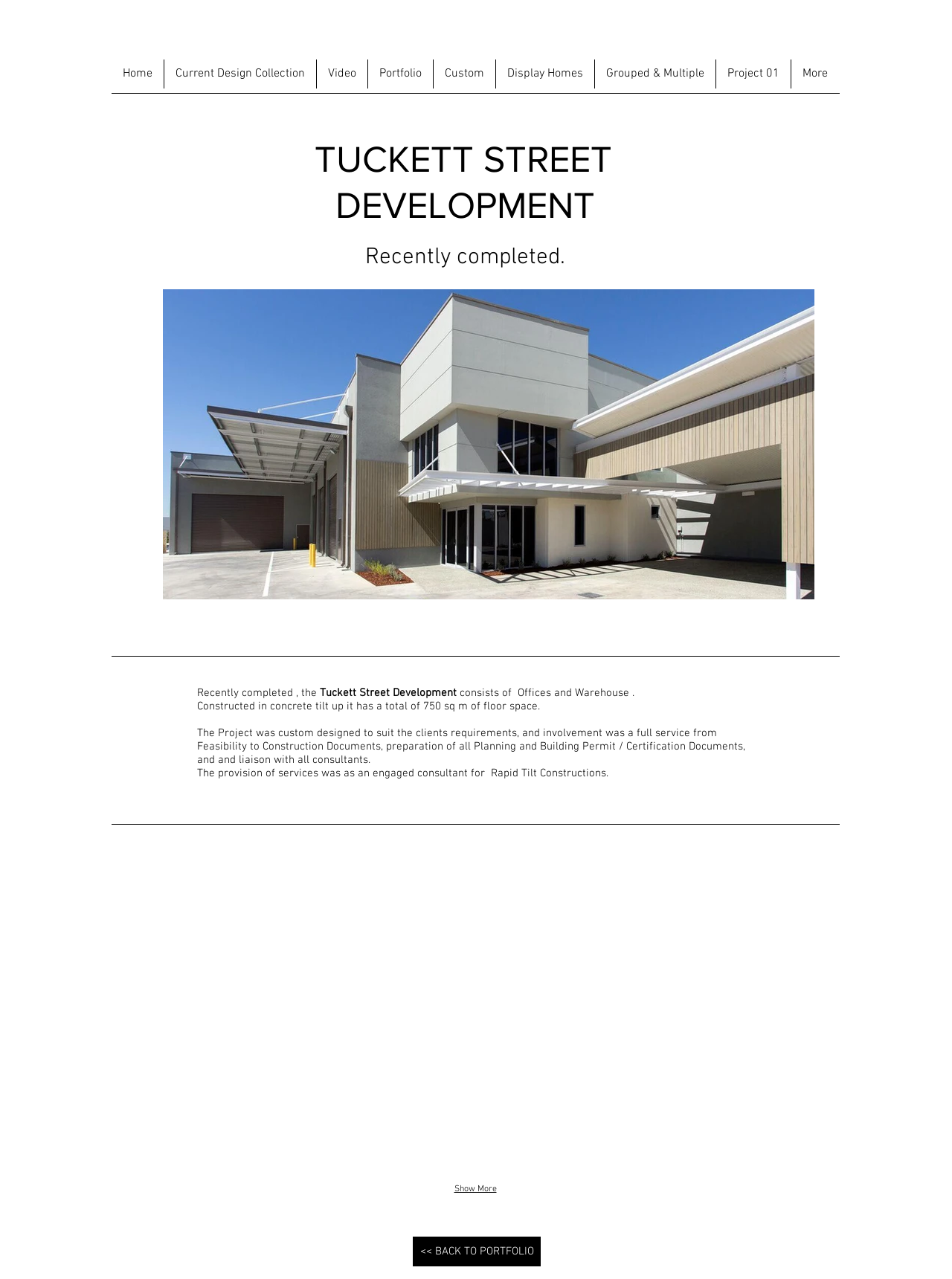Specify the bounding box coordinates (top-left x, top-left y, bottom-right x, bottom-right y) of the UI element in the screenshot that matches this description: Show More

[0.469, 0.922, 0.529, 0.938]